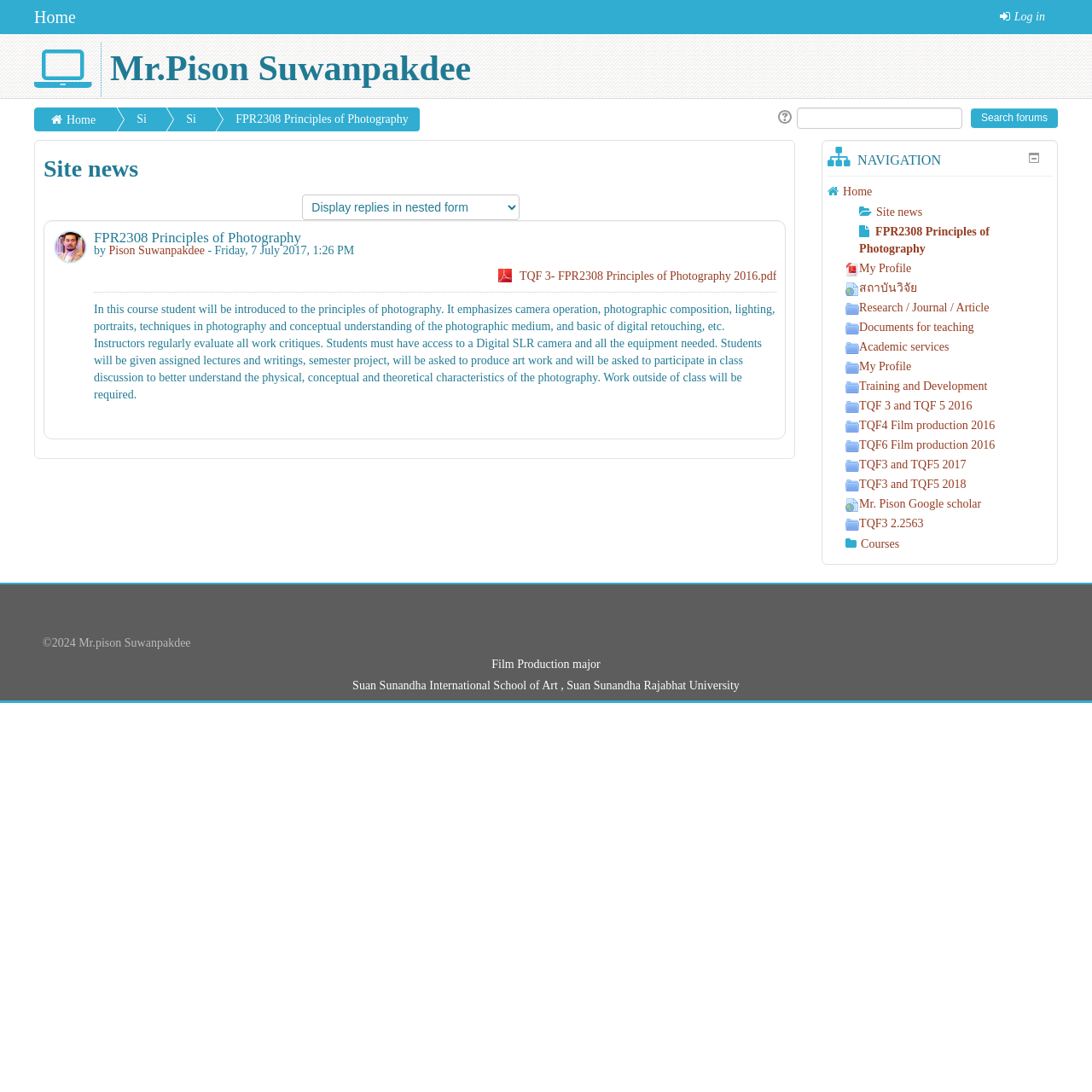Provide your answer to the question using just one word or phrase: What is the course about?

Principles of Photography